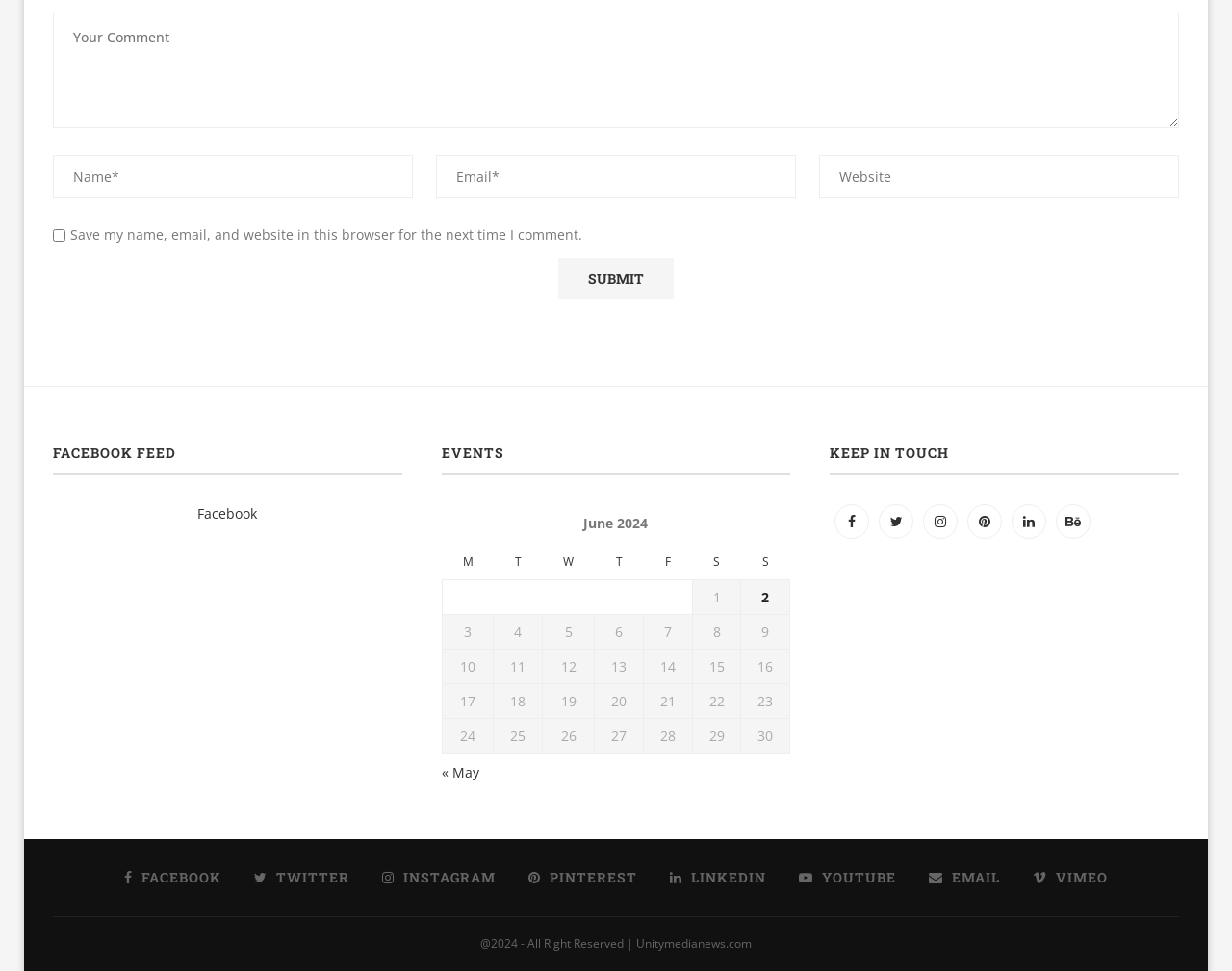Locate the bounding box coordinates of the area you need to click to fulfill this instruction: 'View events in June 2024'. The coordinates must be in the form of four float numbers ranging from 0 to 1: [left, top, right, bottom].

[0.358, 0.519, 0.642, 0.776]